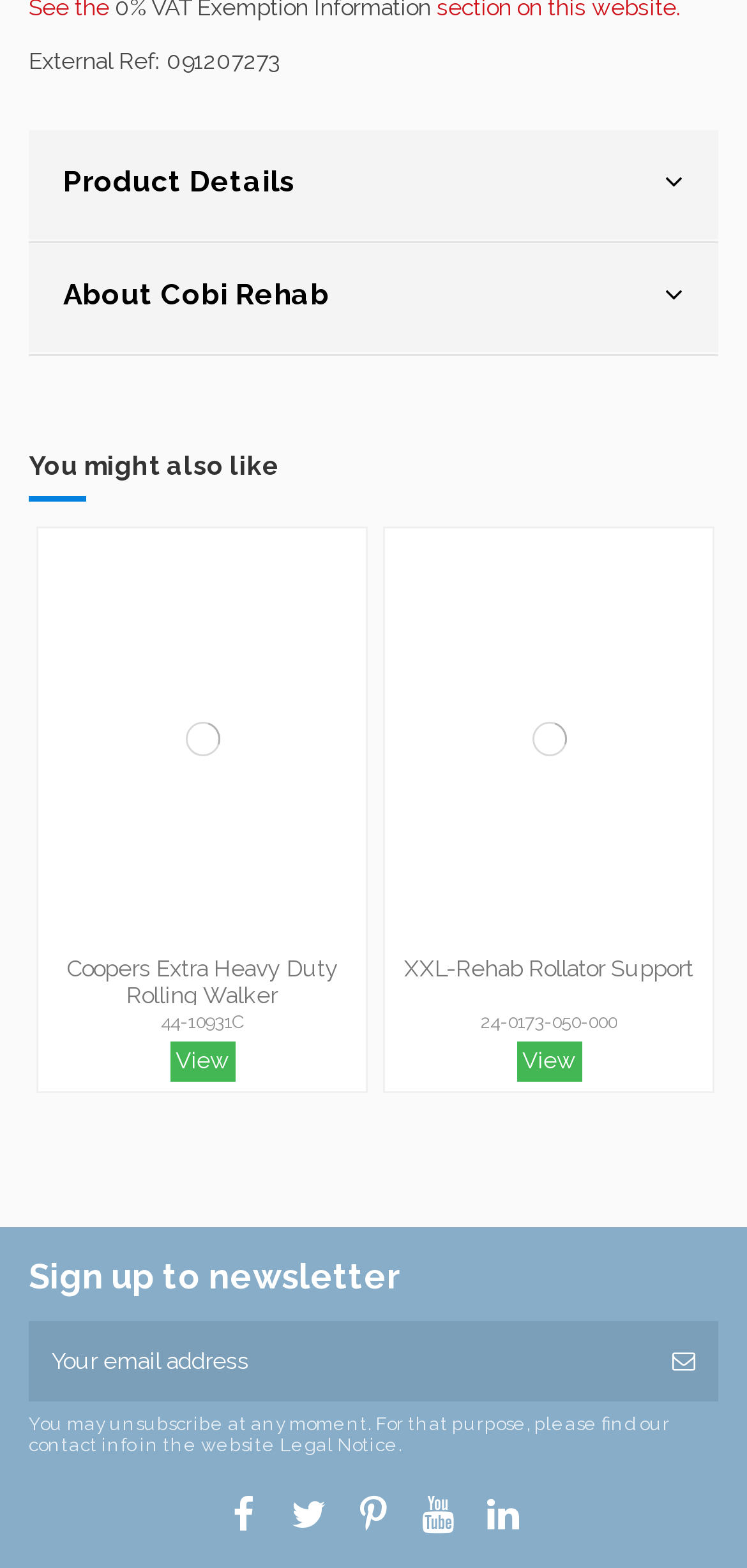Using floating point numbers between 0 and 1, provide the bounding box coordinates in the format (top-left x, top-left y, bottom-right x, bottom-right y). Locate the UI element described here: XXL-Rehab Rollator Support

[0.541, 0.609, 0.928, 0.626]